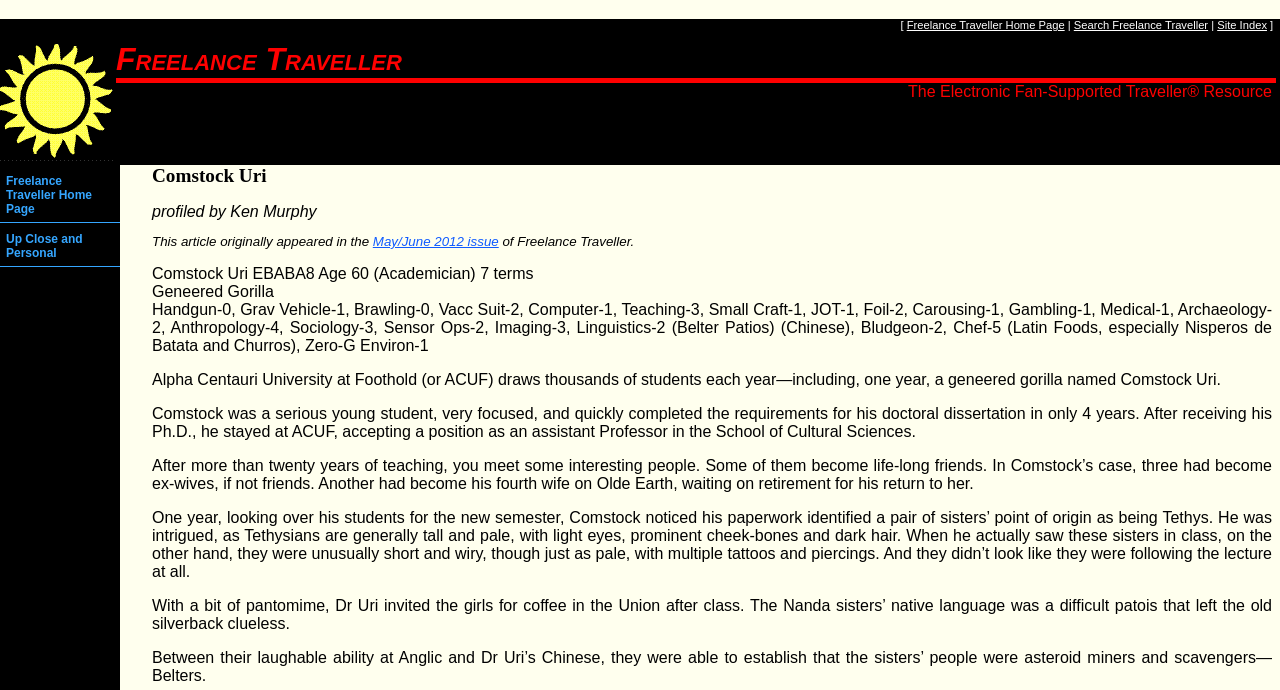What is the name of the university where Comstock Uri studied?
Give a one-word or short-phrase answer derived from the screenshot.

Alpha Centauri University at Foothold